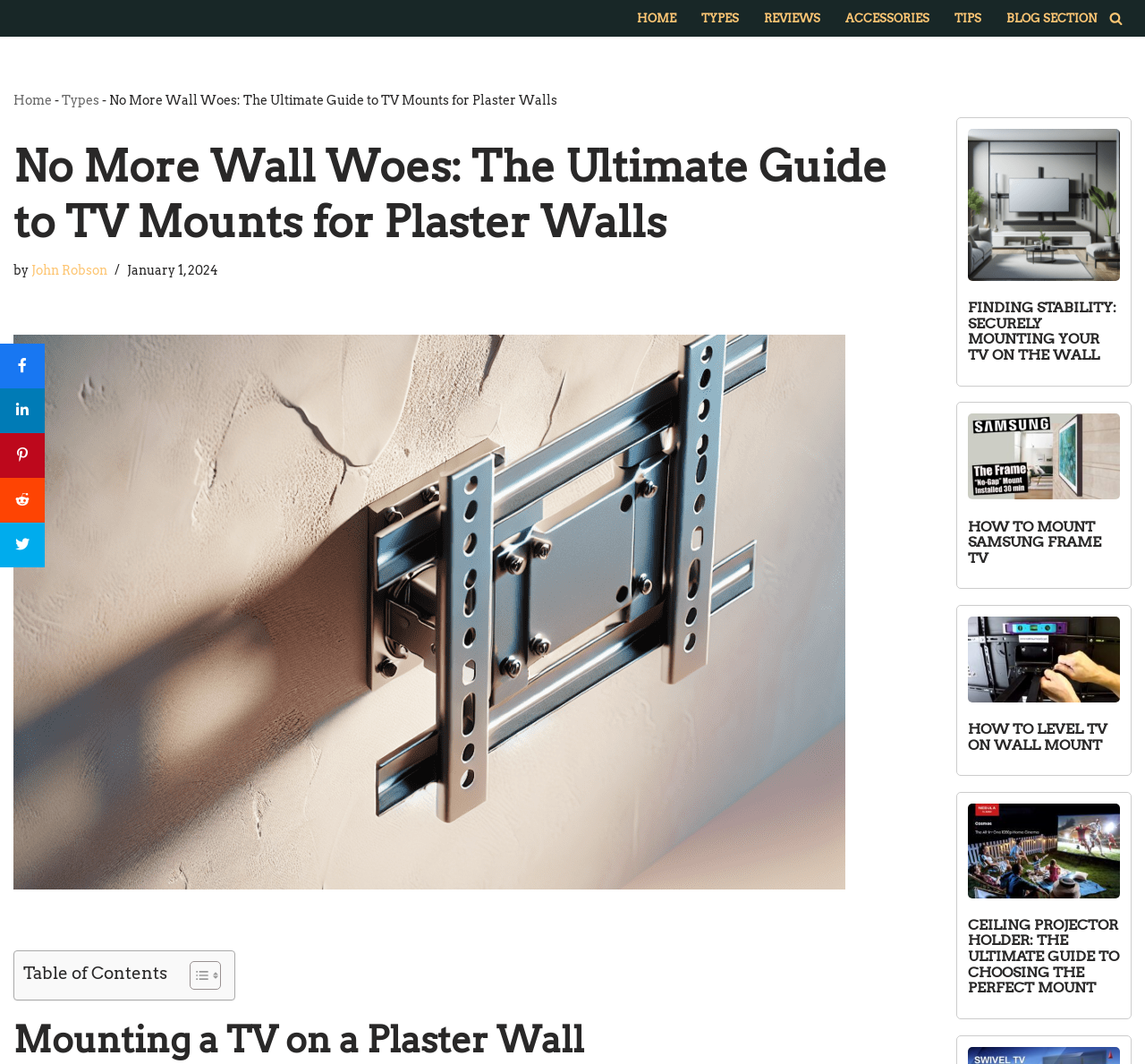What is the purpose of the 'Toggle Table of Content' link?
Based on the content of the image, thoroughly explain and answer the question.

The 'Toggle Table of Content' link is located near the 'Table of Contents' heading, and its purpose is likely to allow users to show or hide the table of contents, making it easier to navigate the webpage.